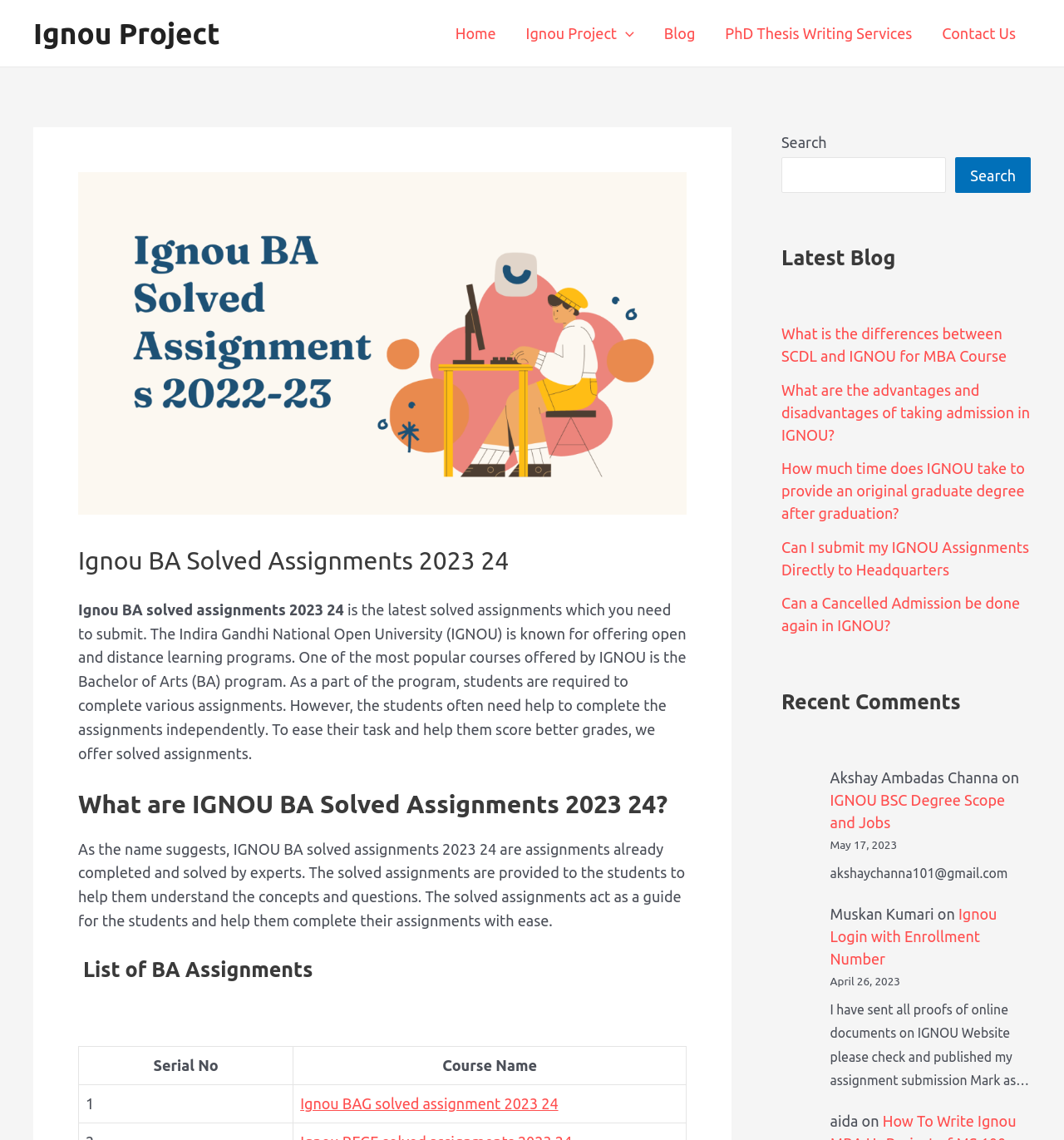Find the bounding box coordinates of the clickable region needed to perform the following instruction: "Click on the 'Home' link". The coordinates should be provided as four float numbers between 0 and 1, i.e., [left, top, right, bottom].

[0.414, 0.0, 0.48, 0.058]